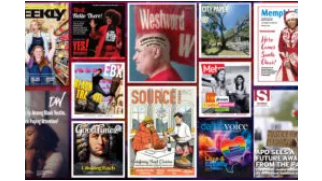Paint a vivid picture of the image with your description.

The image showcases a vibrant collage of various magazine covers, representing a diverse array of topics and themes. Prominent titles include "Metro Times," "Westword," and "Memphis," hinting at a focus on regional cultures, lifestyle, and community events. The visually striking design features eclectic styles and images, from impactful portraits to colorful illustrations, reflecting contemporary issues and artistic expressions. This compilation underscores the rich tapestry of local journalism and the importance of community dialogue, as well as the innovative storytelling methods employed by these publications.